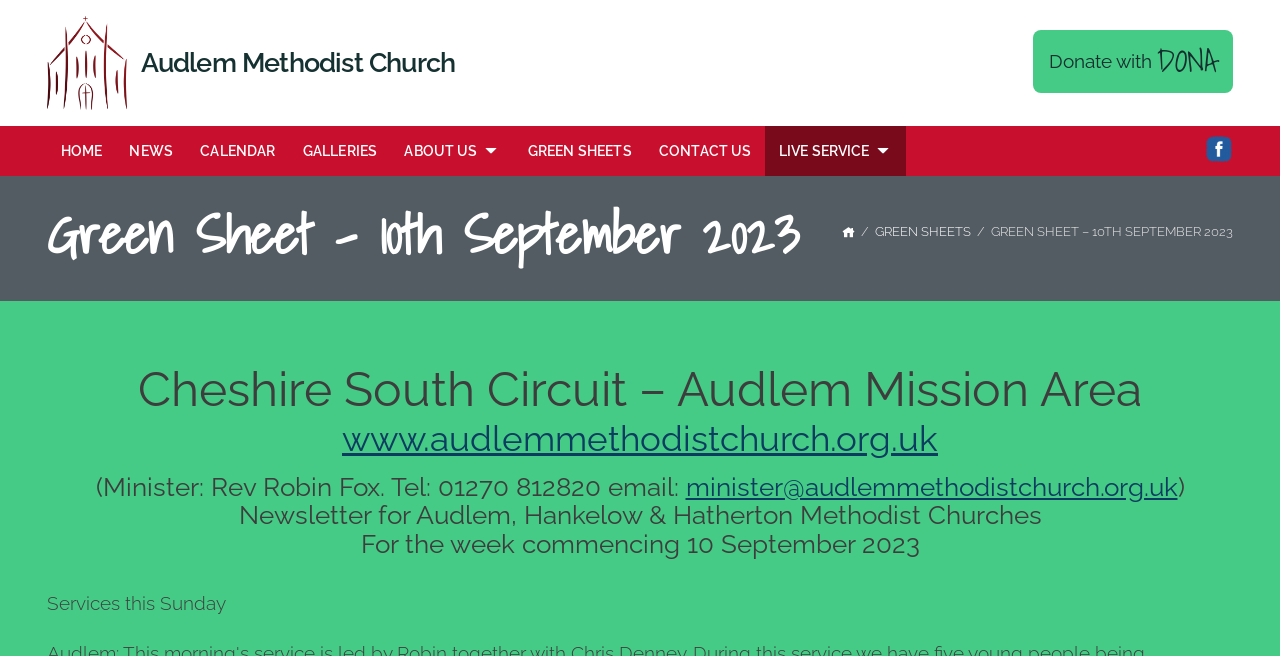Your task is to find and give the main heading text of the webpage.

Green Sheet – 10th September 2023